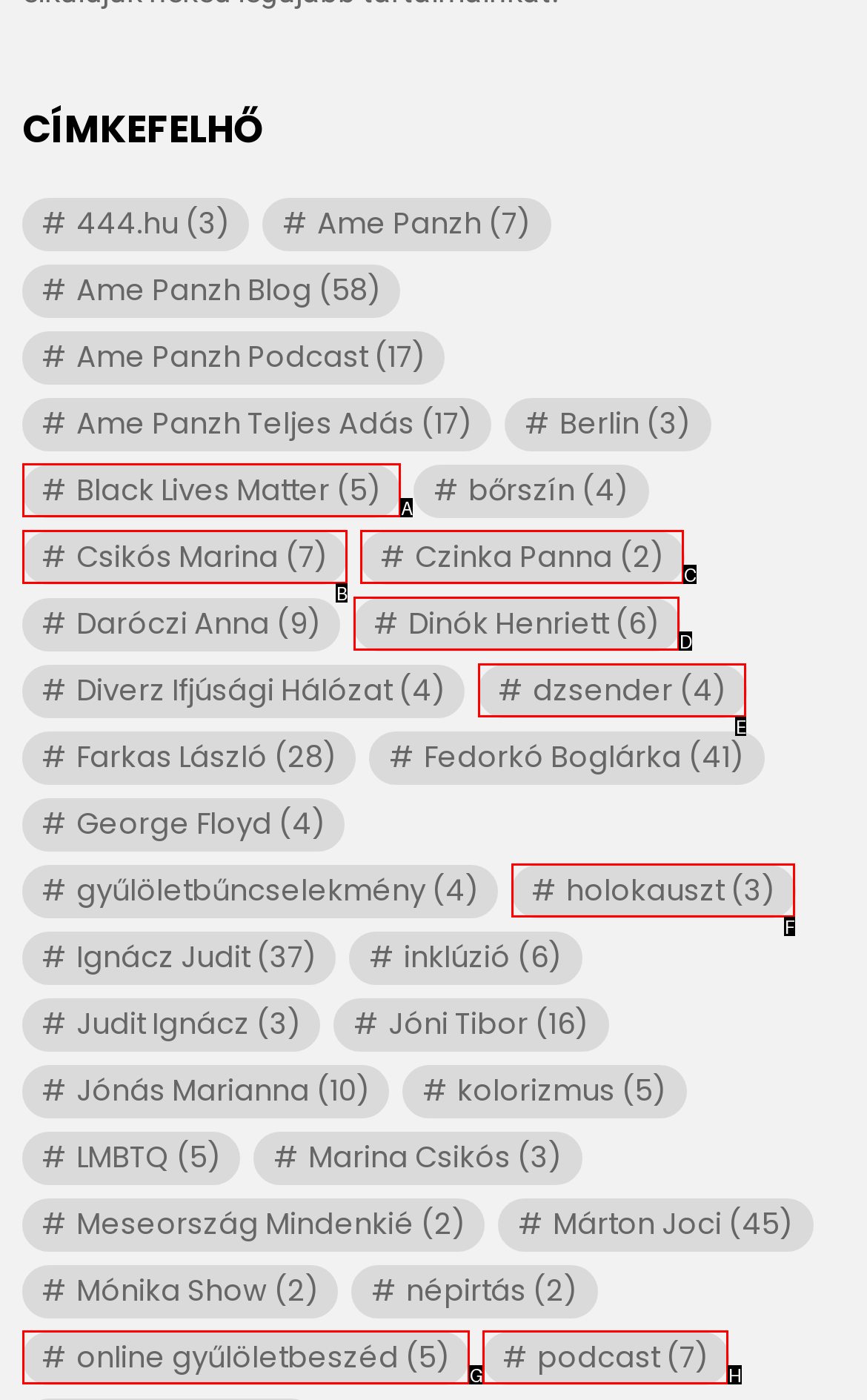Identify the option that corresponds to the given description: 20th century. Reply with the letter of the chosen option directly.

None